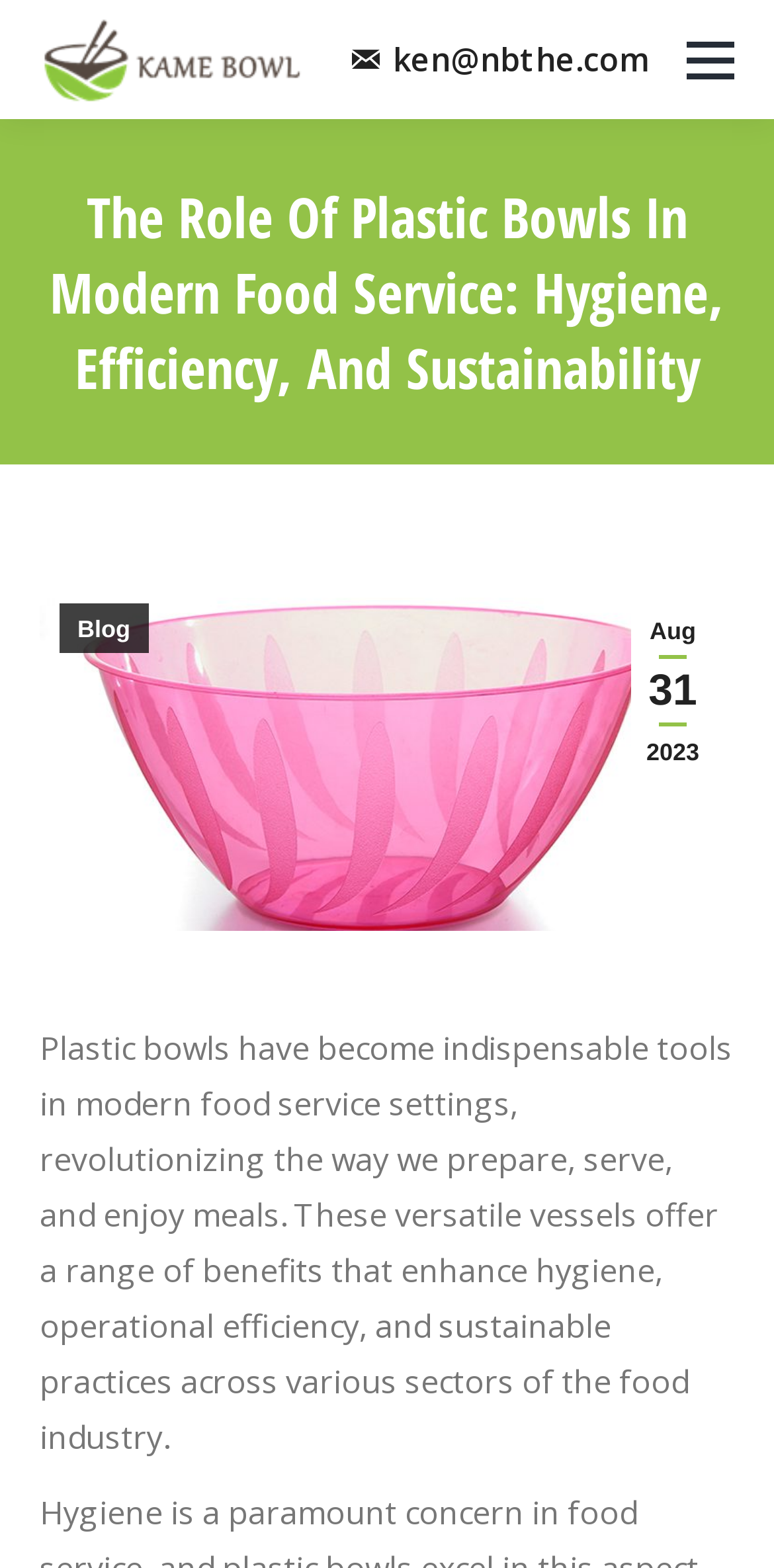Respond with a single word or phrase to the following question: What is the date of the blog post?

Aug 31 2023